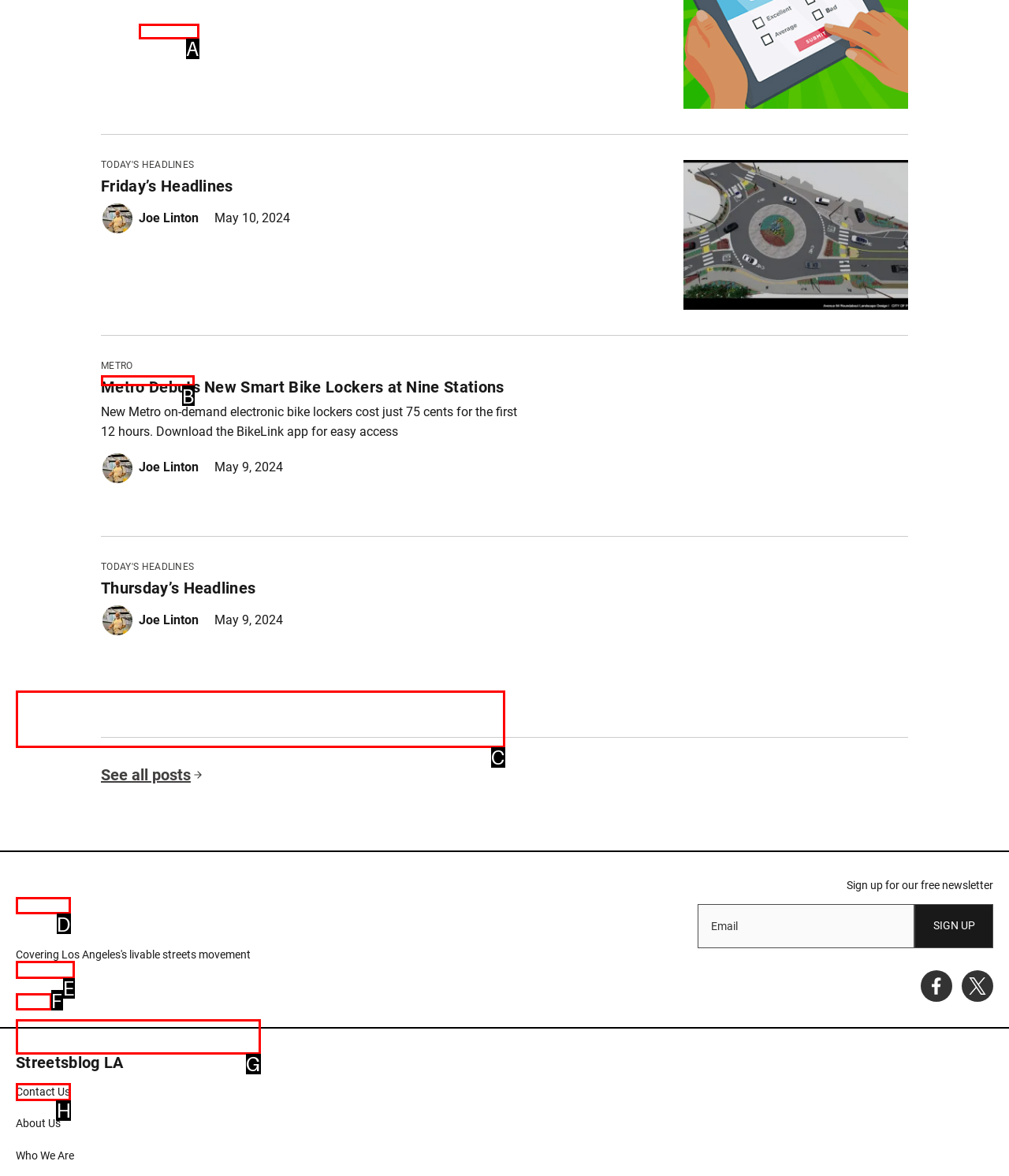Identify the correct UI element to click on to achieve the following task: Click the Submit button Respond with the corresponding letter from the given choices.

None